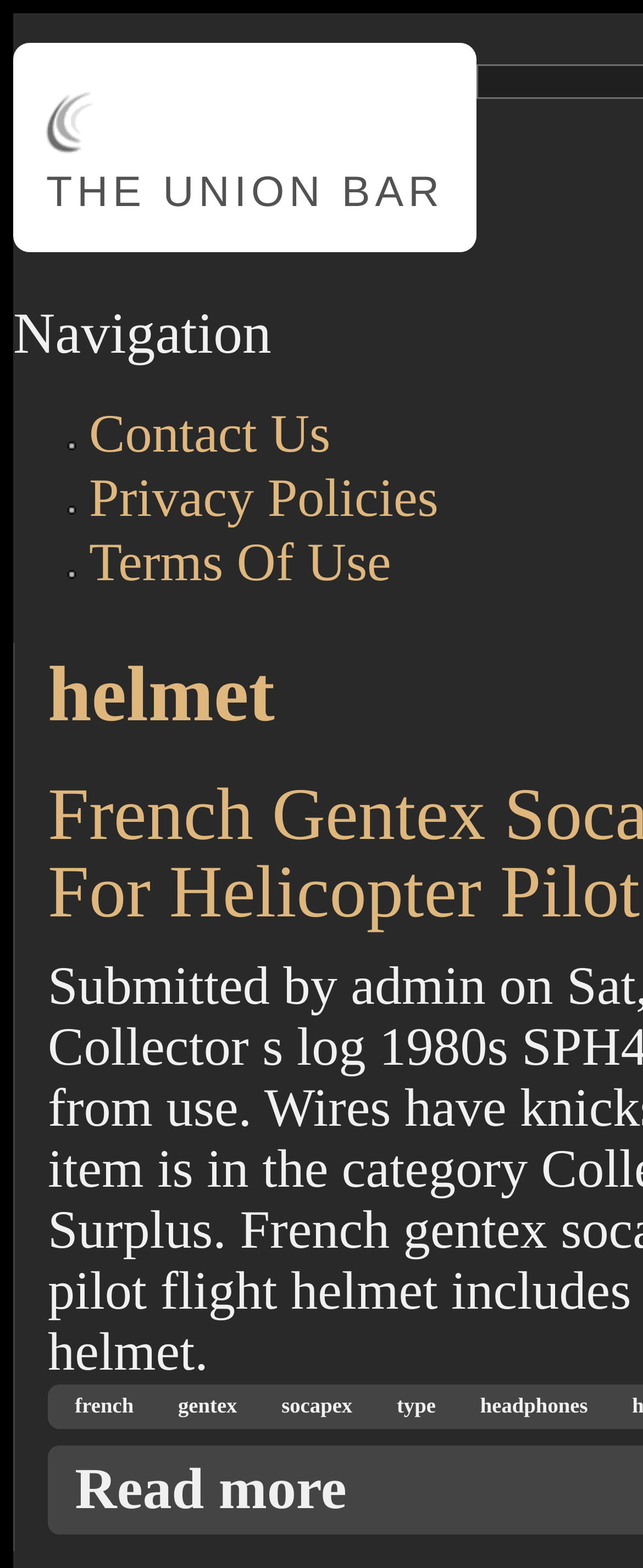Determine the bounding box coordinates of the clickable element to achieve the following action: 'Contact Us'. Provide the coordinates as four float values between 0 and 1, formatted as [left, top, right, bottom].

[0.138, 0.258, 0.514, 0.296]